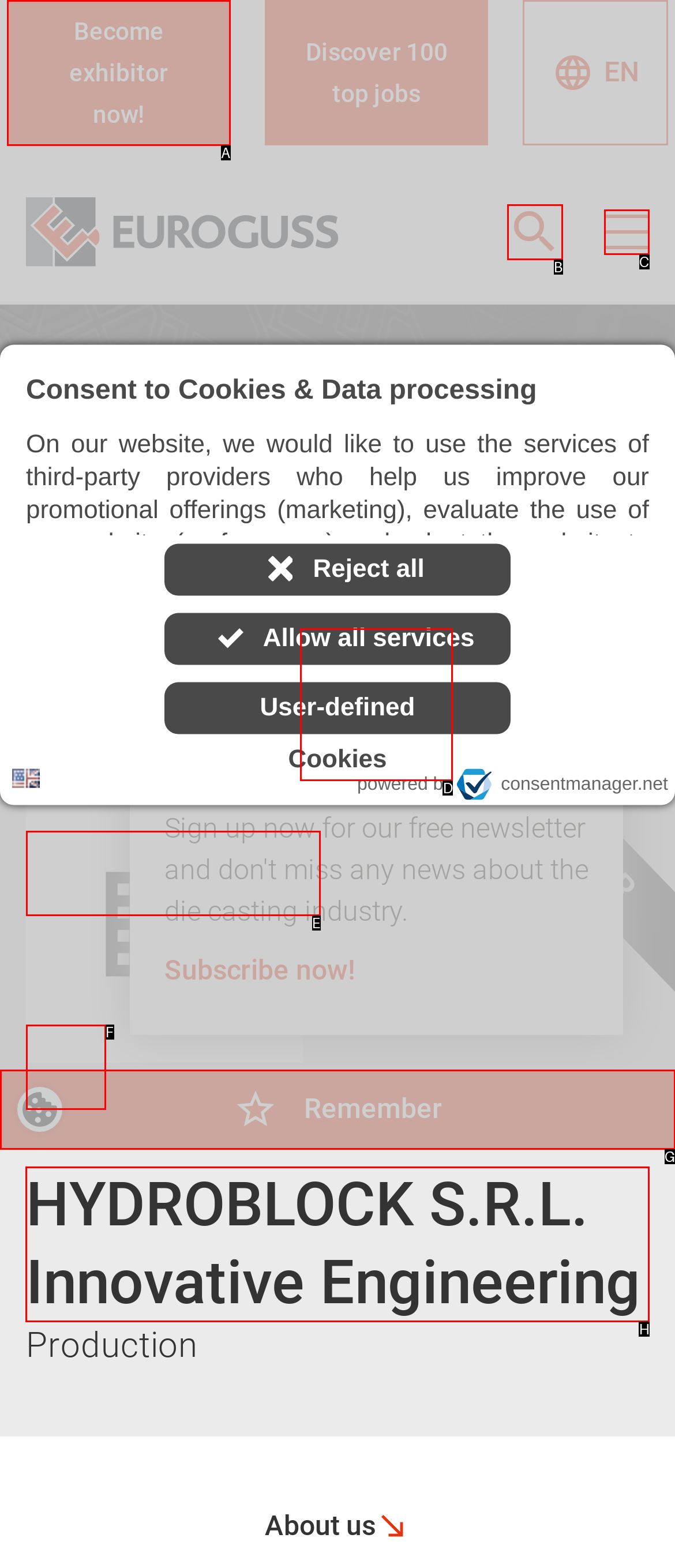Identify the letter of the option to click in order to View the company profile. Answer with the letter directly.

H